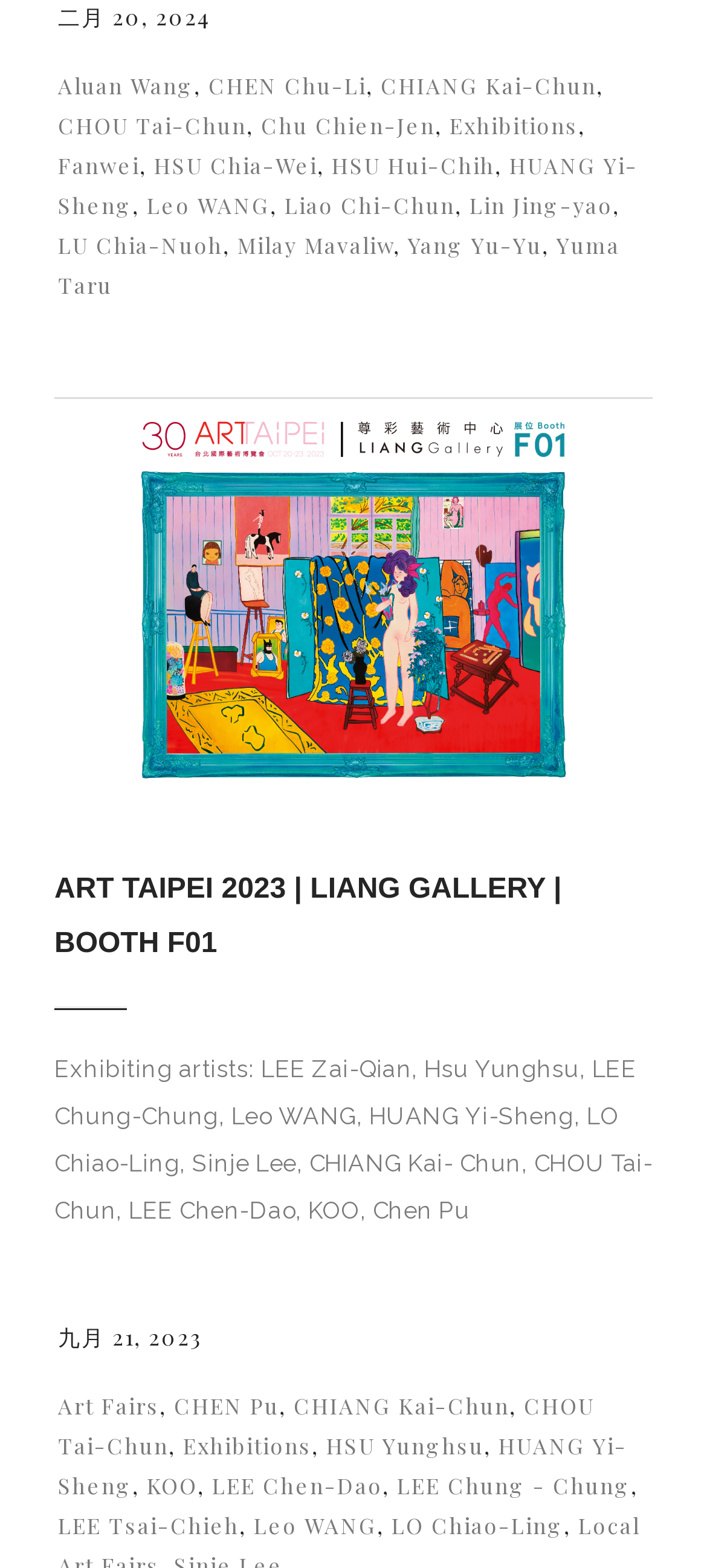Please examine the image and provide a detailed answer to the question: What is the name of the gallery associated with the ART TAIPEI 2023 event?

I found the text 'ART TAIPEI 2023 | LIANG GALLERY | BOOTH F01' on the webpage, which indicates that the gallery associated with the event is LIANG GALLERY.